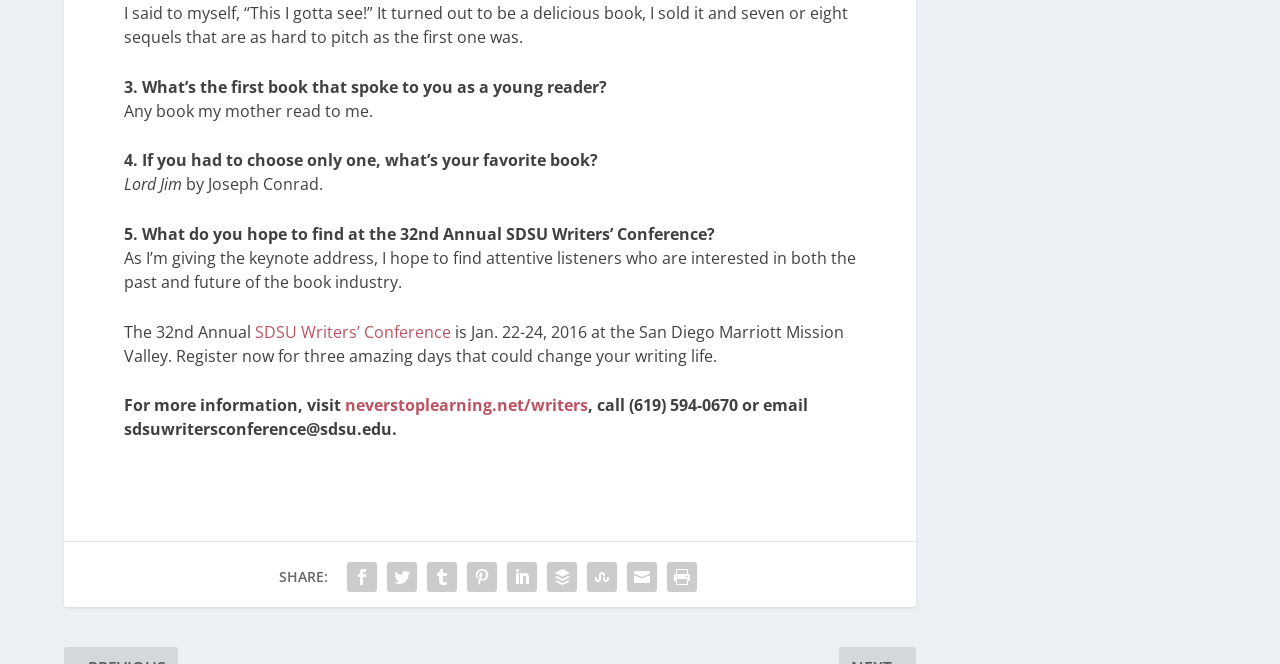How many questions are asked in the interview?
From the image, provide a succinct answer in one word or a short phrase.

5